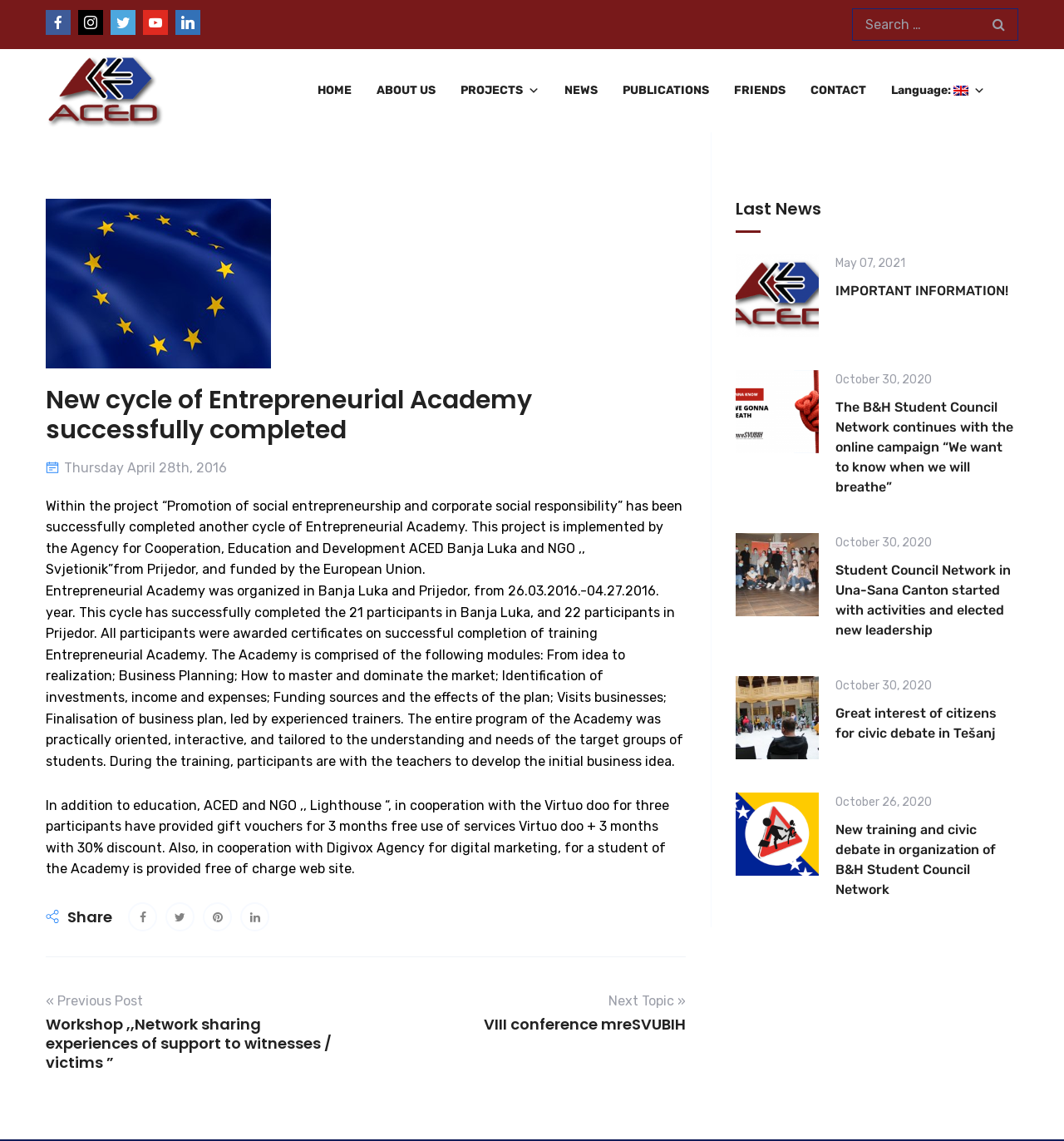What is the language of the webpage?
Refer to the screenshot and deliver a thorough answer to the question presented.

The language of the webpage can be found in the top-right corner, where it says 'Language: English' with a dropdown menu.